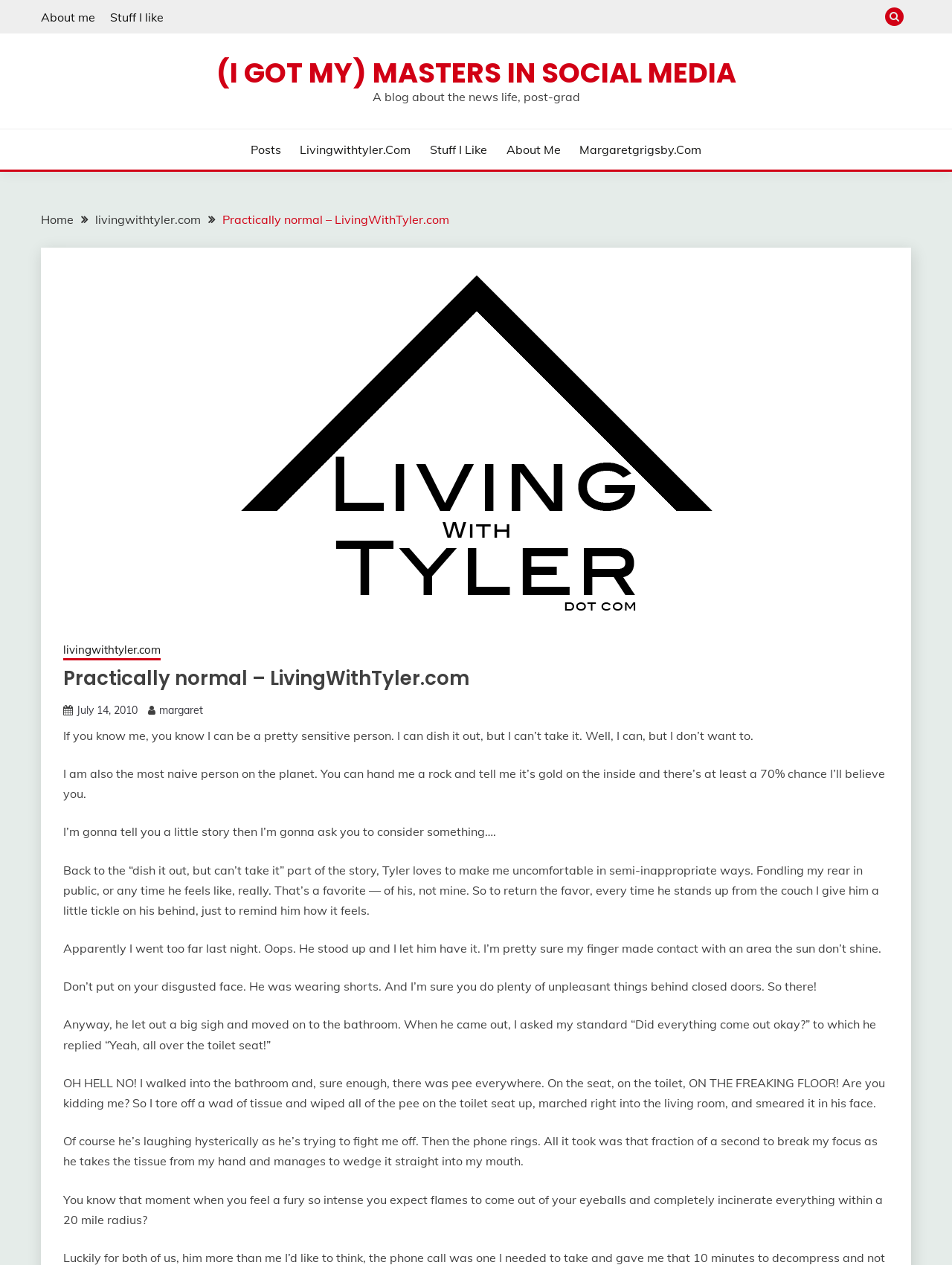What happened after the author wiped the pee on the toilet seat?
Carefully analyze the image and provide a thorough answer to the question.

After the author wiped the pee on the toilet seat, they marched into the living room and smeared it in Tyler's face, but then the phone rang, and in that moment, Tyler took the tissue from the author's hand and put it in their mouth.